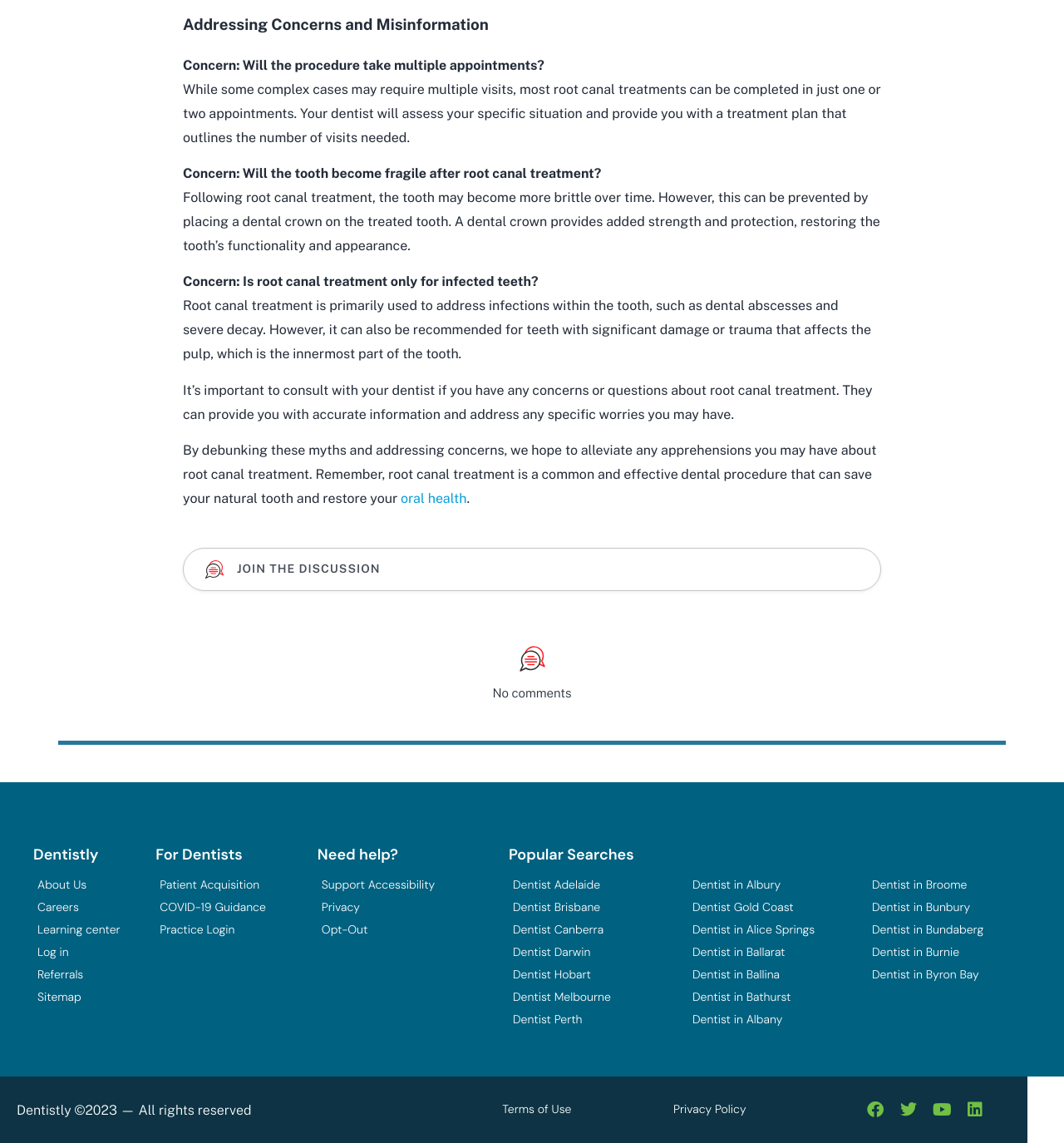What can be found in the 'Learning center' section?
Answer with a single word or short phrase according to what you see in the image.

Unspecified